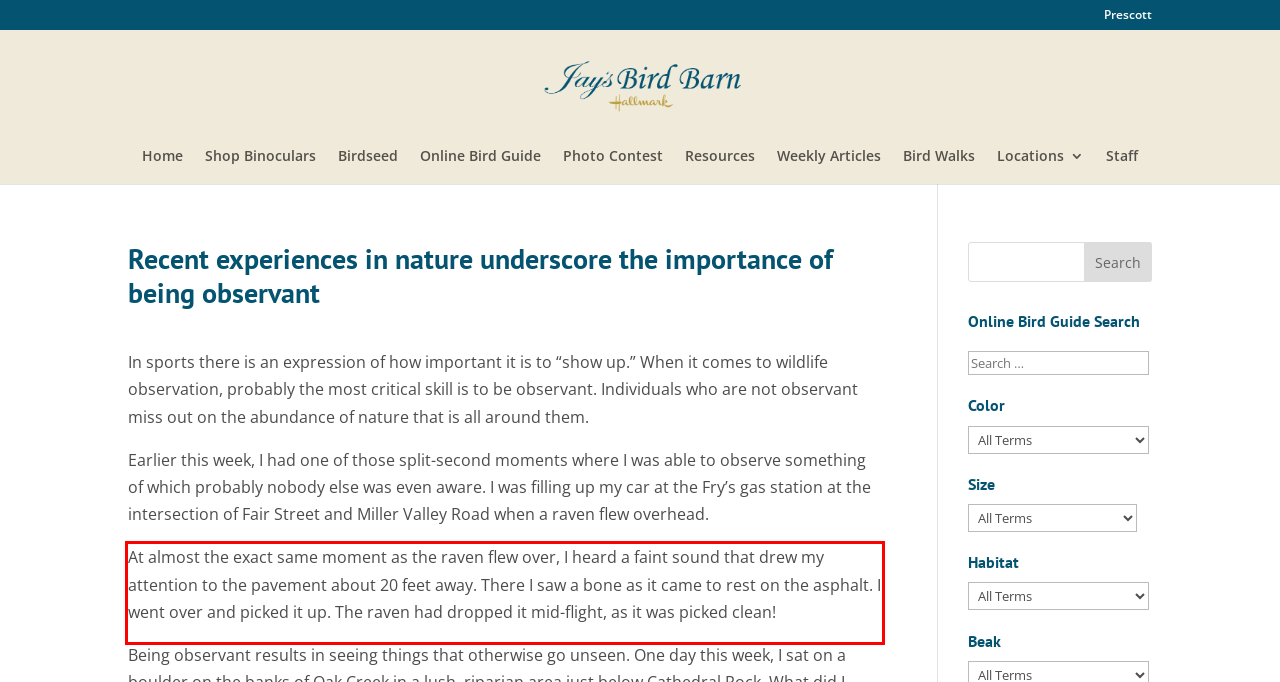Identify and extract the text within the red rectangle in the screenshot of the webpage.

At almost the exact same moment as the raven flew over, I heard a faint sound that drew my attention to the pavement about 20 feet away. There I saw a bone as it came to rest on the asphalt. I went over and picked it up. The raven had dropped it mid-flight, as it was picked clean!